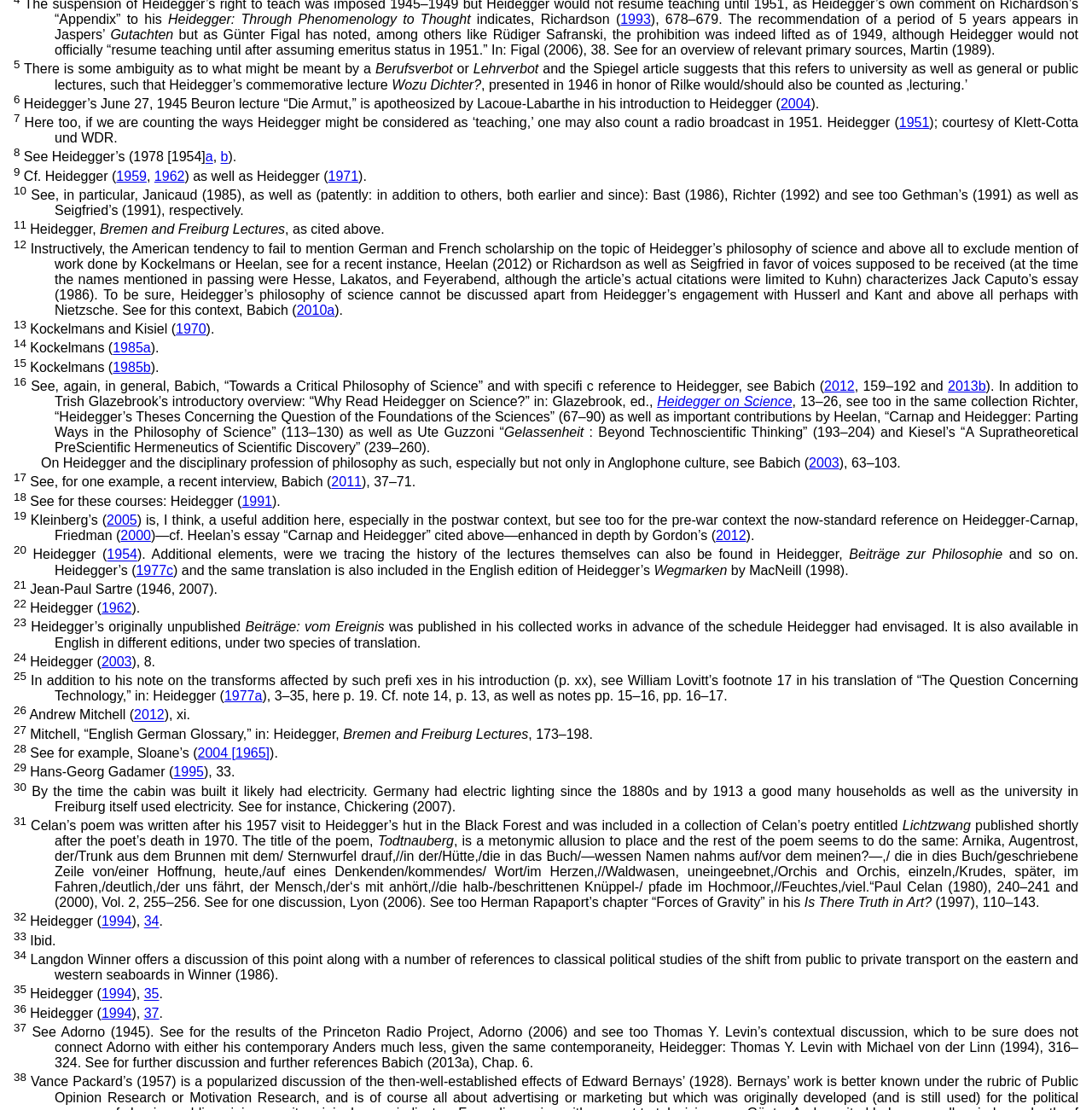Identify the bounding box coordinates of the element to click to follow this instruction: 'Click the link '2010a''. Ensure the coordinates are four float values between 0 and 1, provided as [left, top, right, bottom].

[0.272, 0.273, 0.306, 0.286]